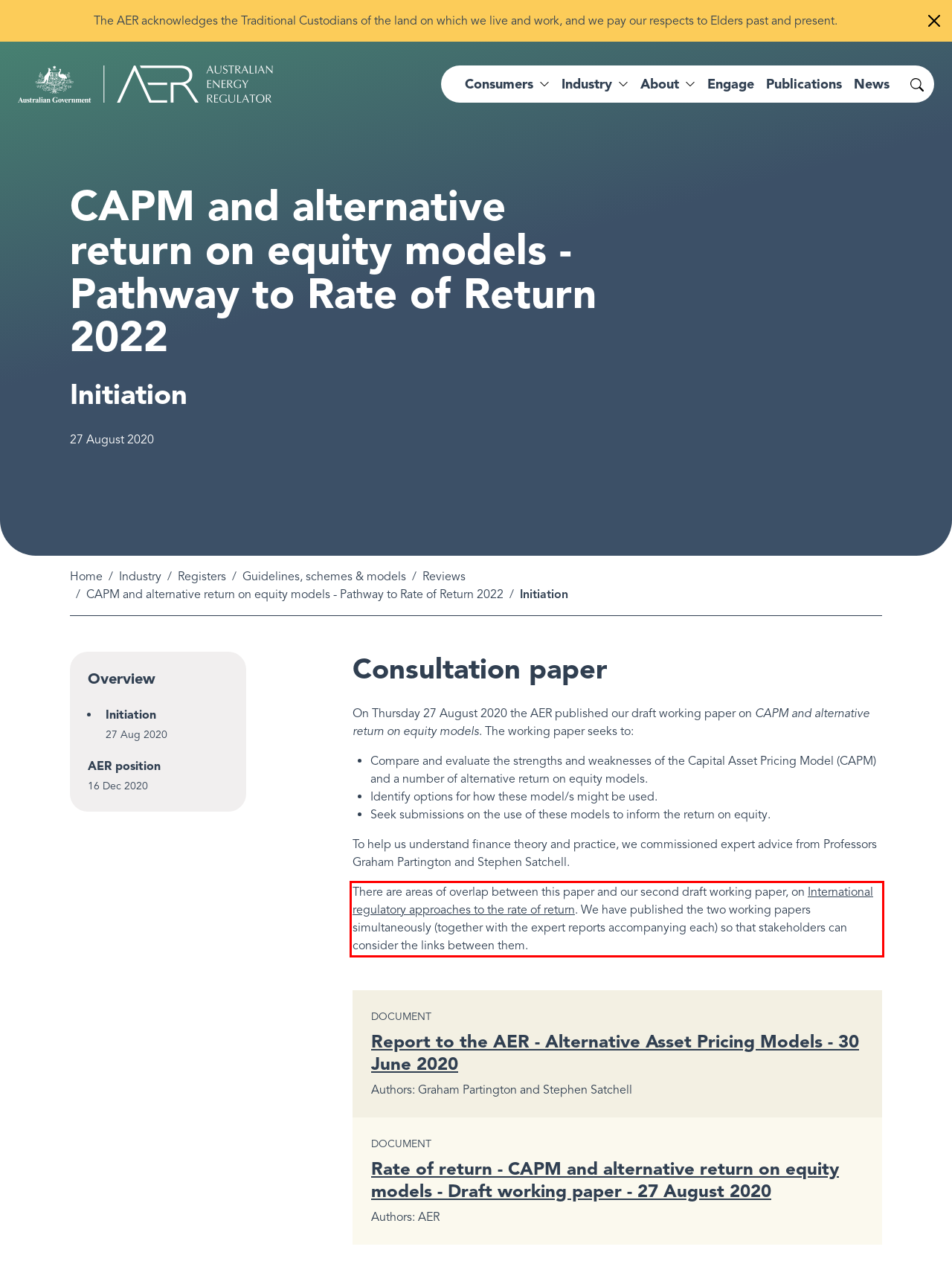Identify the text inside the red bounding box on the provided webpage screenshot by performing OCR.

There are areas of overlap between this paper and our second draft working paper, on International regulatory approaches to the rate of return. We have published the two working papers simultaneously (together with the expert reports accompanying each) so that stakeholders can consider the links between them.